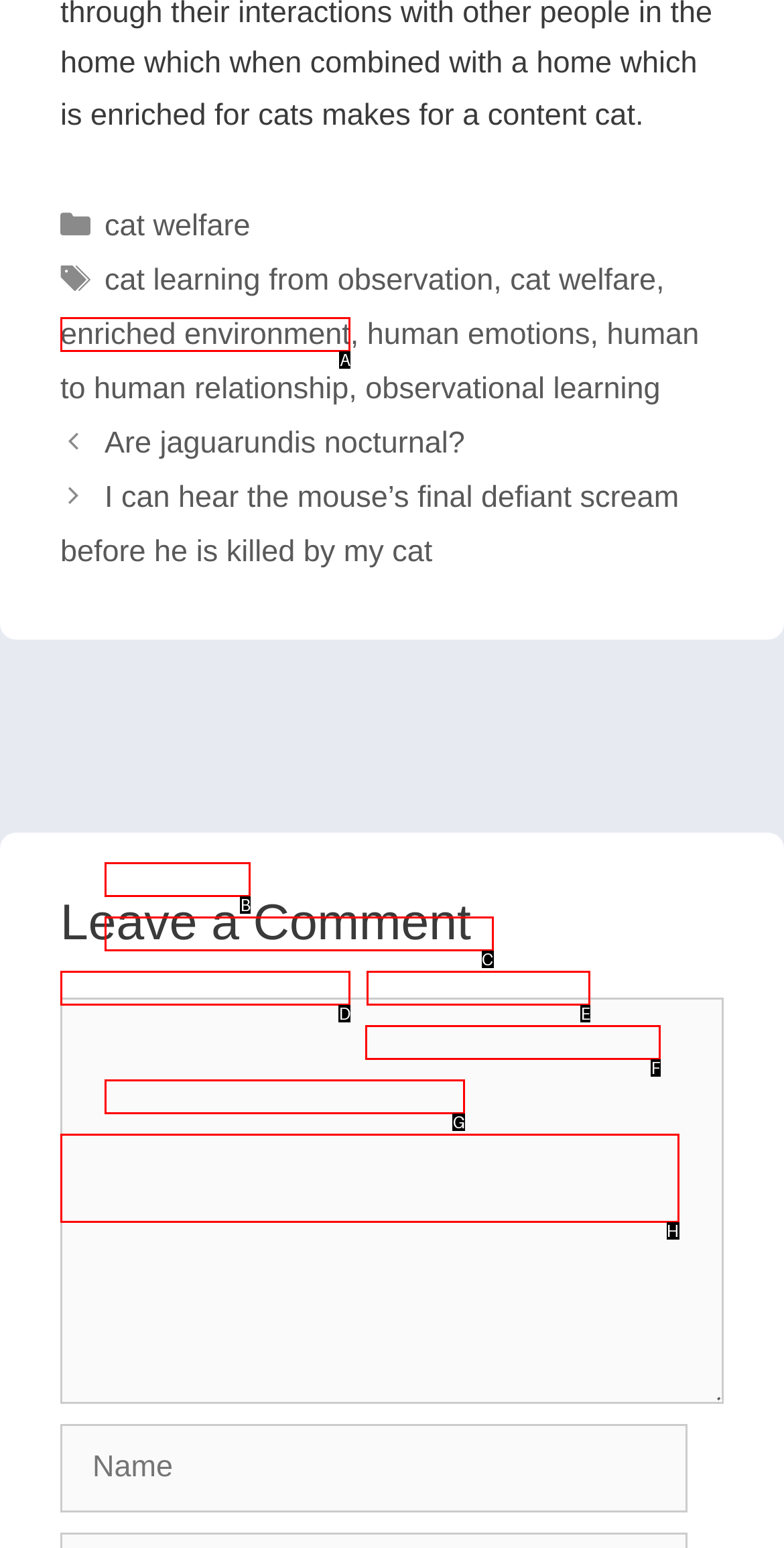Tell me which one HTML element I should click to complete the following task: Click on the 'enriched environment' tag Answer with the option's letter from the given choices directly.

A